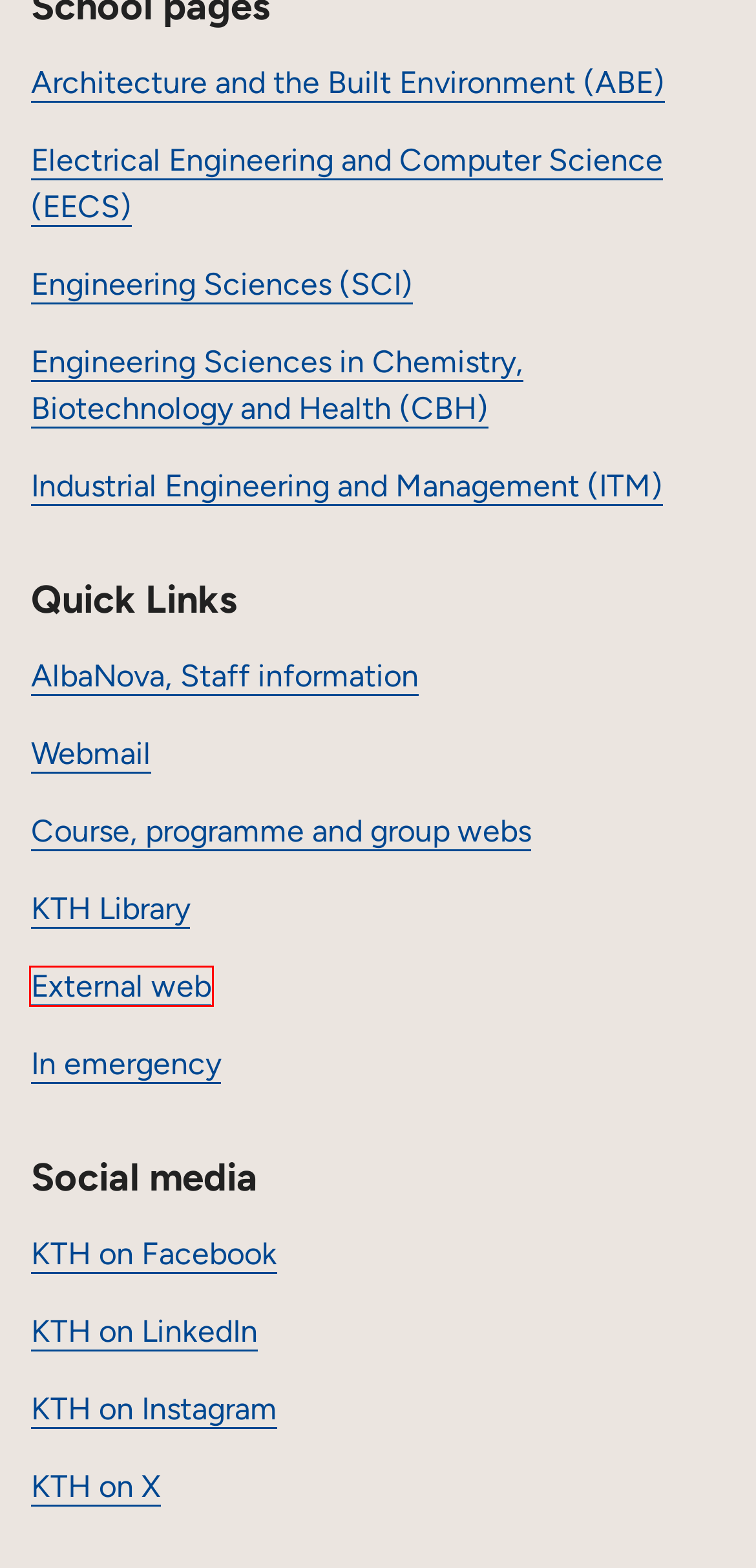You have a screenshot of a webpage with a red bounding box around a UI element. Determine which webpage description best matches the new webpage that results from clicking the element in the bounding box. Here are the candidates:
A. KTH - Your future workplace |  KTH
B. Outlook
C. KTH Library |  KTH
D. KTH | FB42
E. Social - Översikt | KTH
F. KTH | Kerstin Gustafsson
G. KTH - Sweden’s largest technical university |  KTH
H. AlbaNova |   Staff information

G